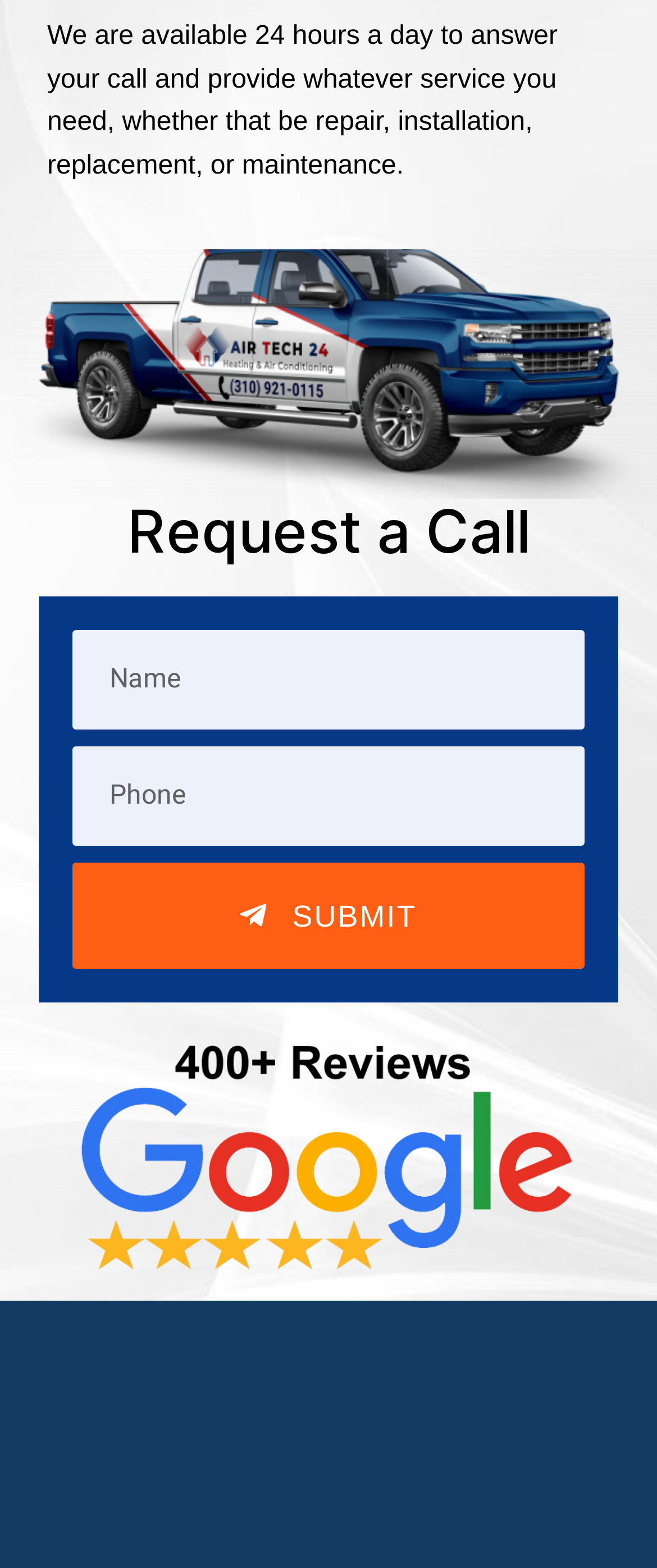Determine the main headline of the webpage and provide its text.

Air Conditioning Services